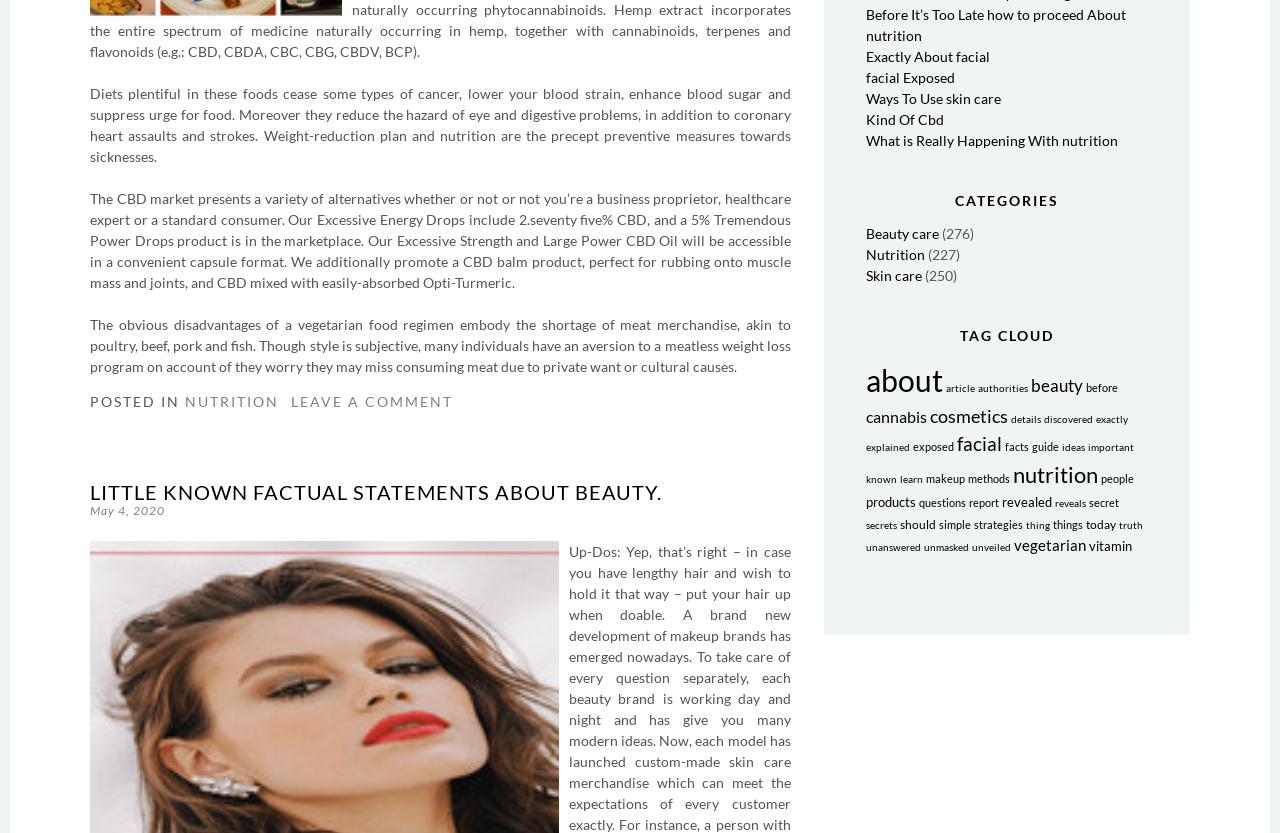Locate the bounding box of the UI element defined by this description: "Kind Of Cbd". The coordinates should be given as four float numbers between 0 and 1, formatted as [left, top, right, bottom].

[0.676, 0.133, 0.737, 0.154]